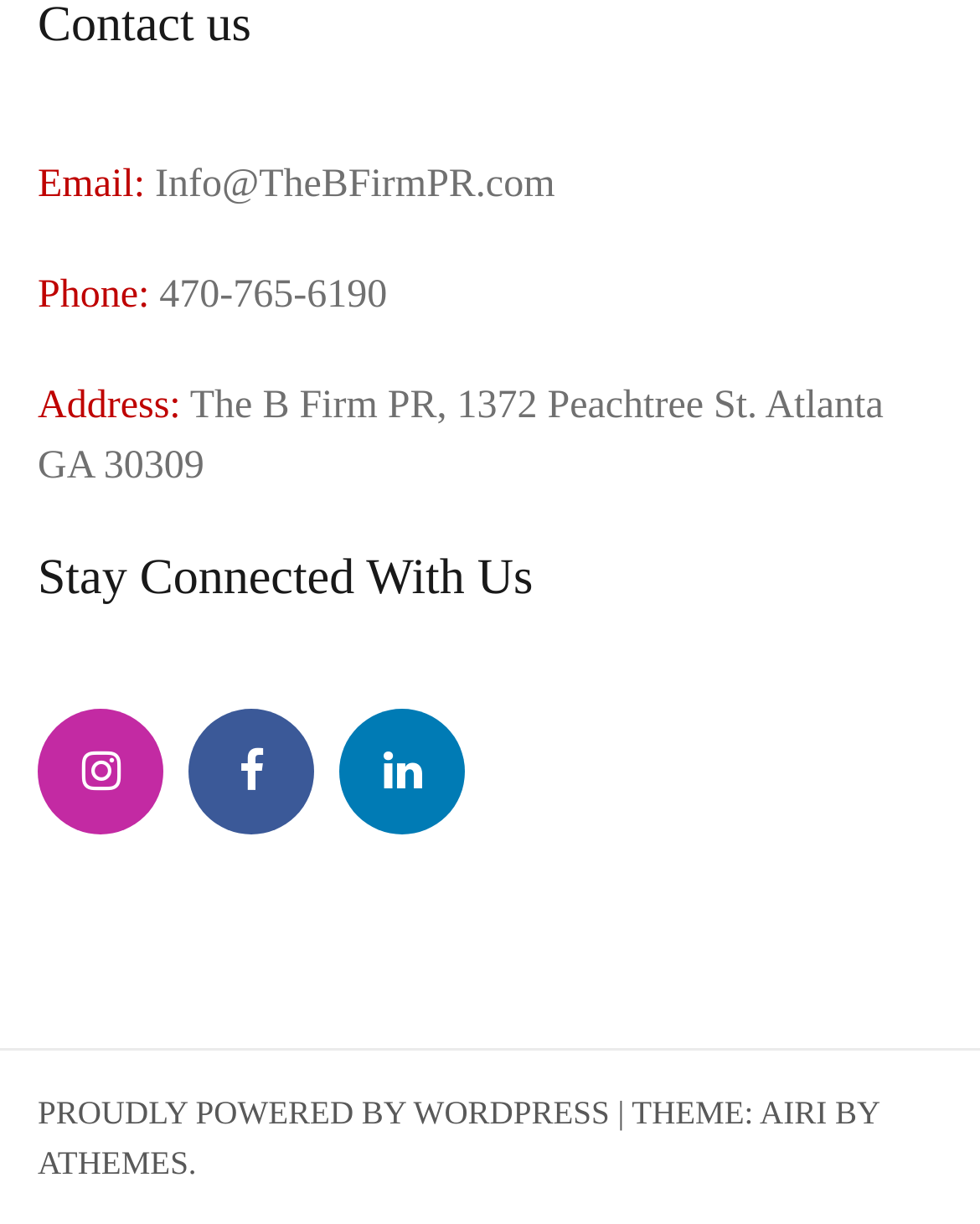Please examine the image and answer the question with a detailed explanation:
What is the phone number of The B Firm PR?

I found the phone number by looking at the static text element that says 'Phone:' and the corresponding text next to it, which is '470-765-6190'.